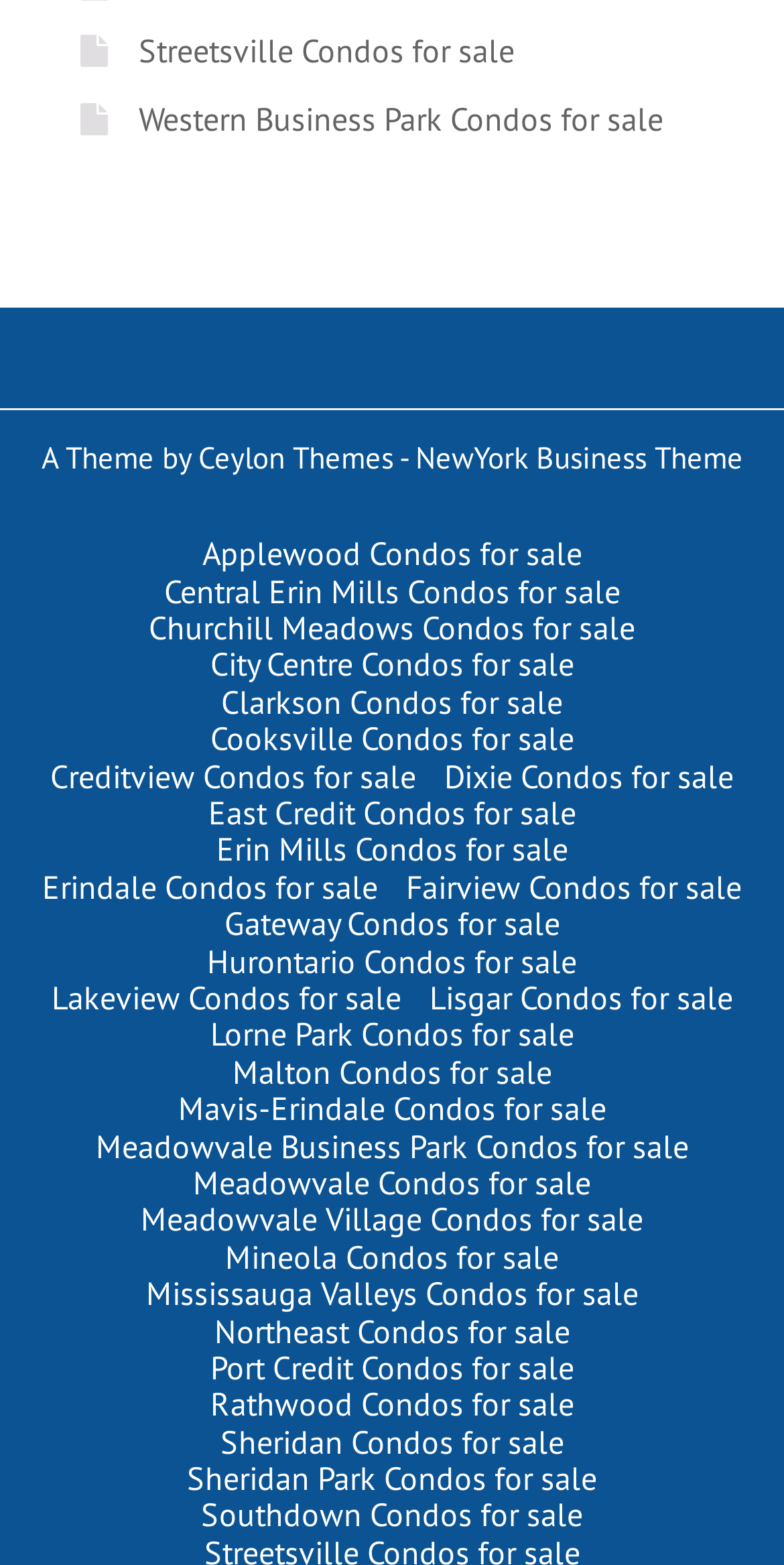How many locations are listed on this webpage?
Please provide a full and detailed response to the question.

By counting the number of links on the webpage, each representing a different location, I can determine that there are 27 locations listed.